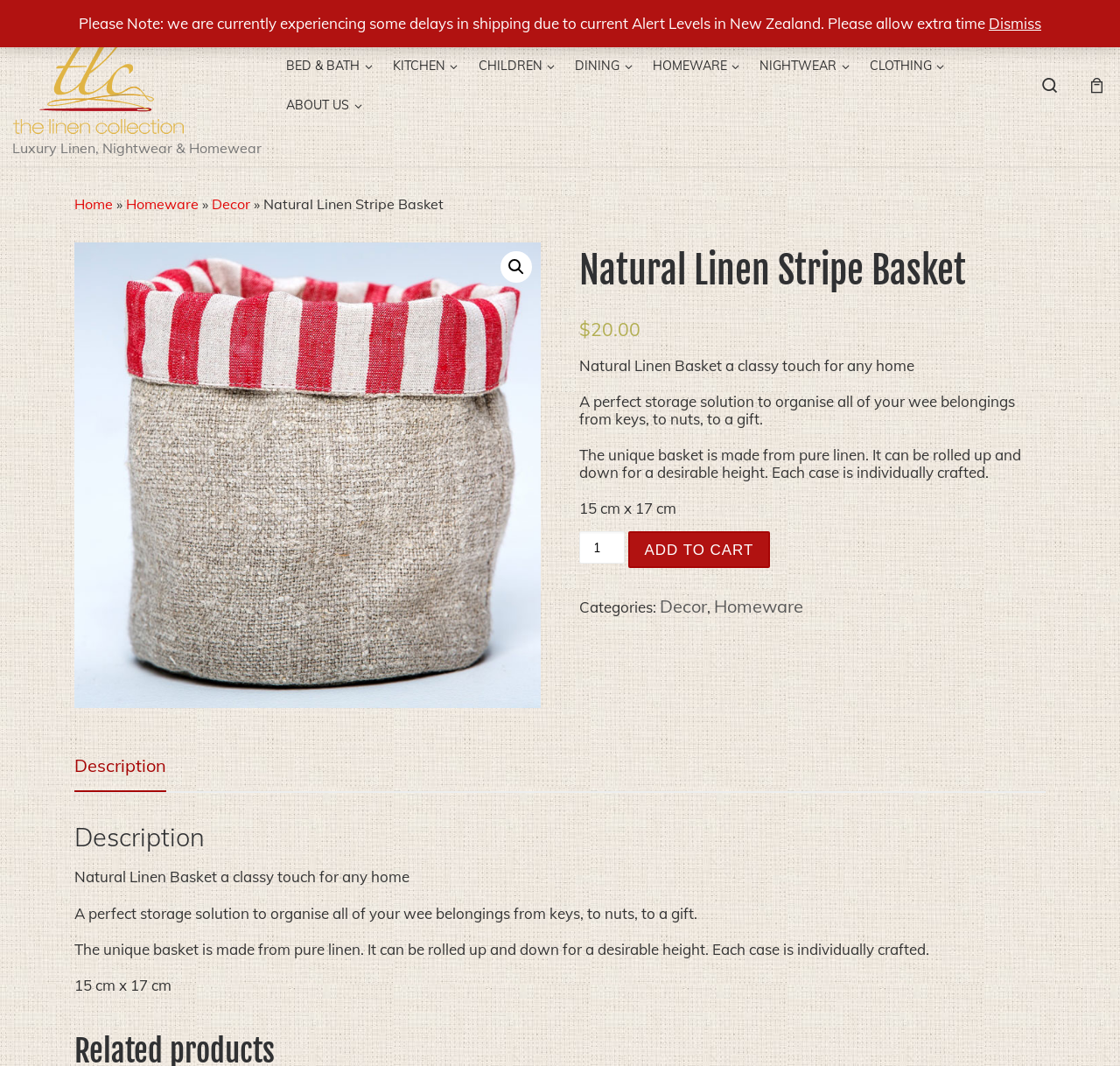Bounding box coordinates should be in the format (top-left x, top-left y, bottom-right x, bottom-right y) and all values should be floating point numbers between 0 and 1. Determine the bounding box coordinate for the UI element described as: About Us

[0.251, 0.08, 0.333, 0.117]